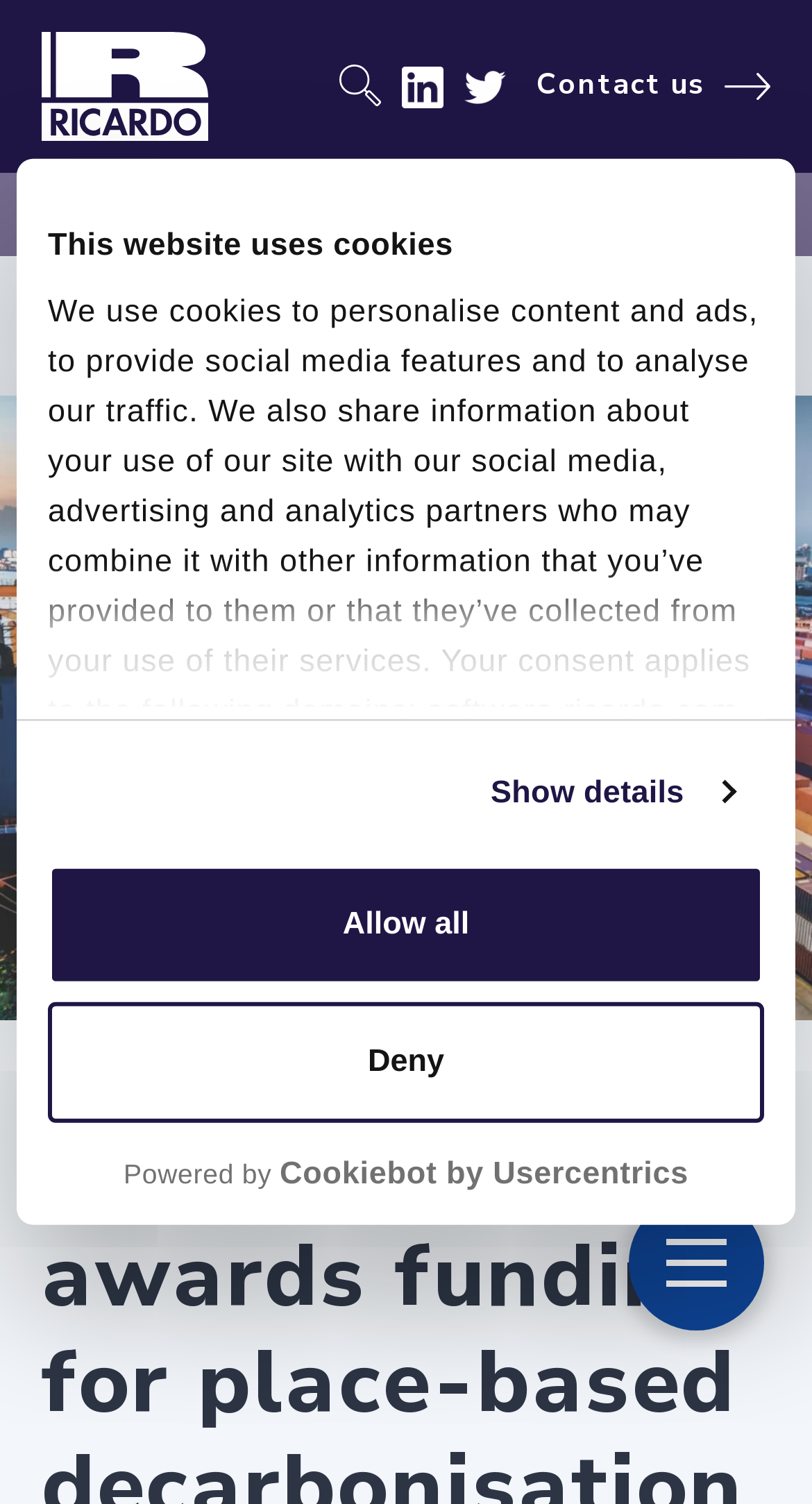Provide your answer to the question using just one word or phrase: What is the topic of the article on the page?

Decarbonisation plans